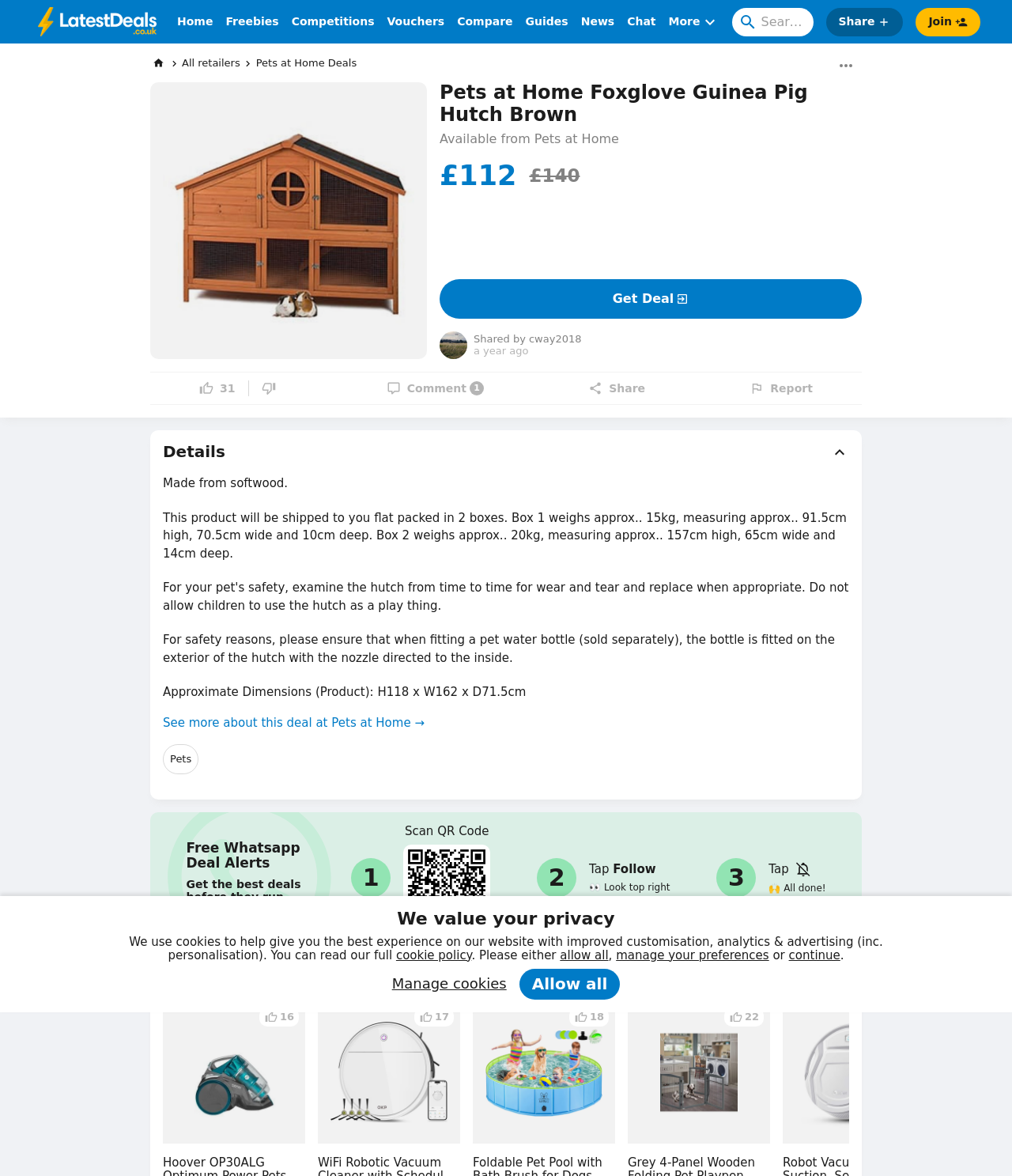Determine the bounding box coordinates for the area you should click to complete the following instruction: "Like this deal".

[0.197, 0.324, 0.232, 0.336]